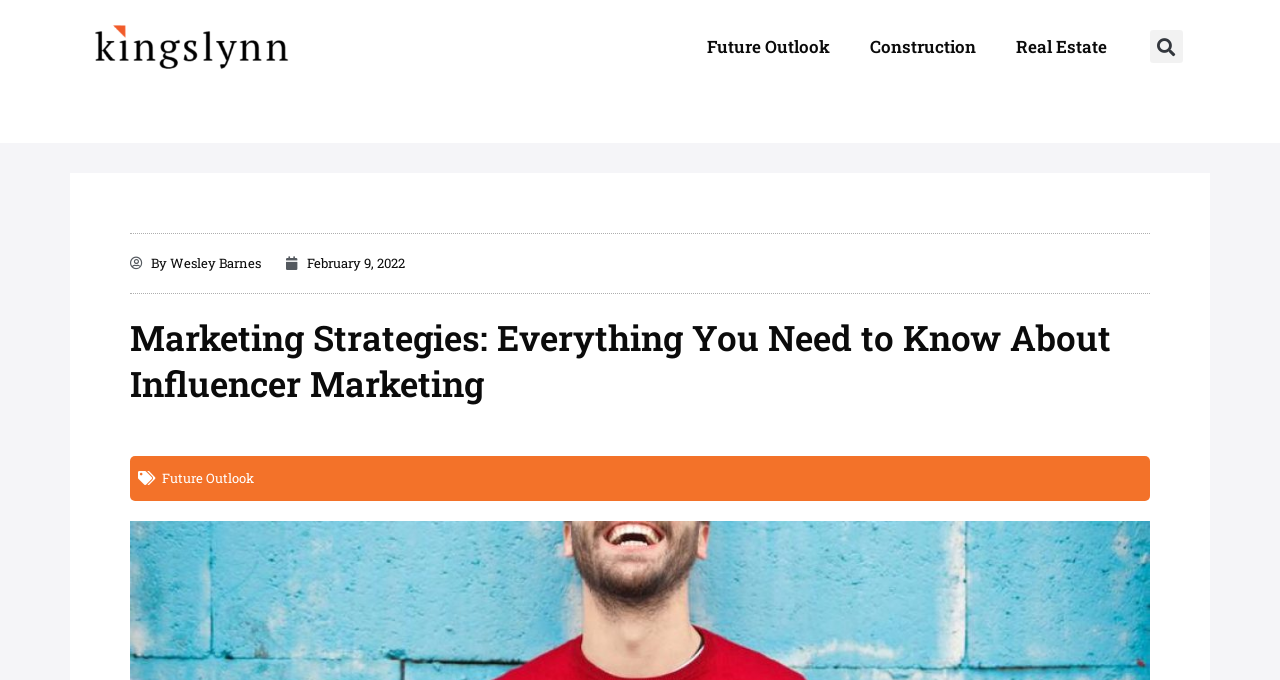What is the author of the article?
Based on the image, give a concise answer in the form of a single word or short phrase.

Wesley Barnes